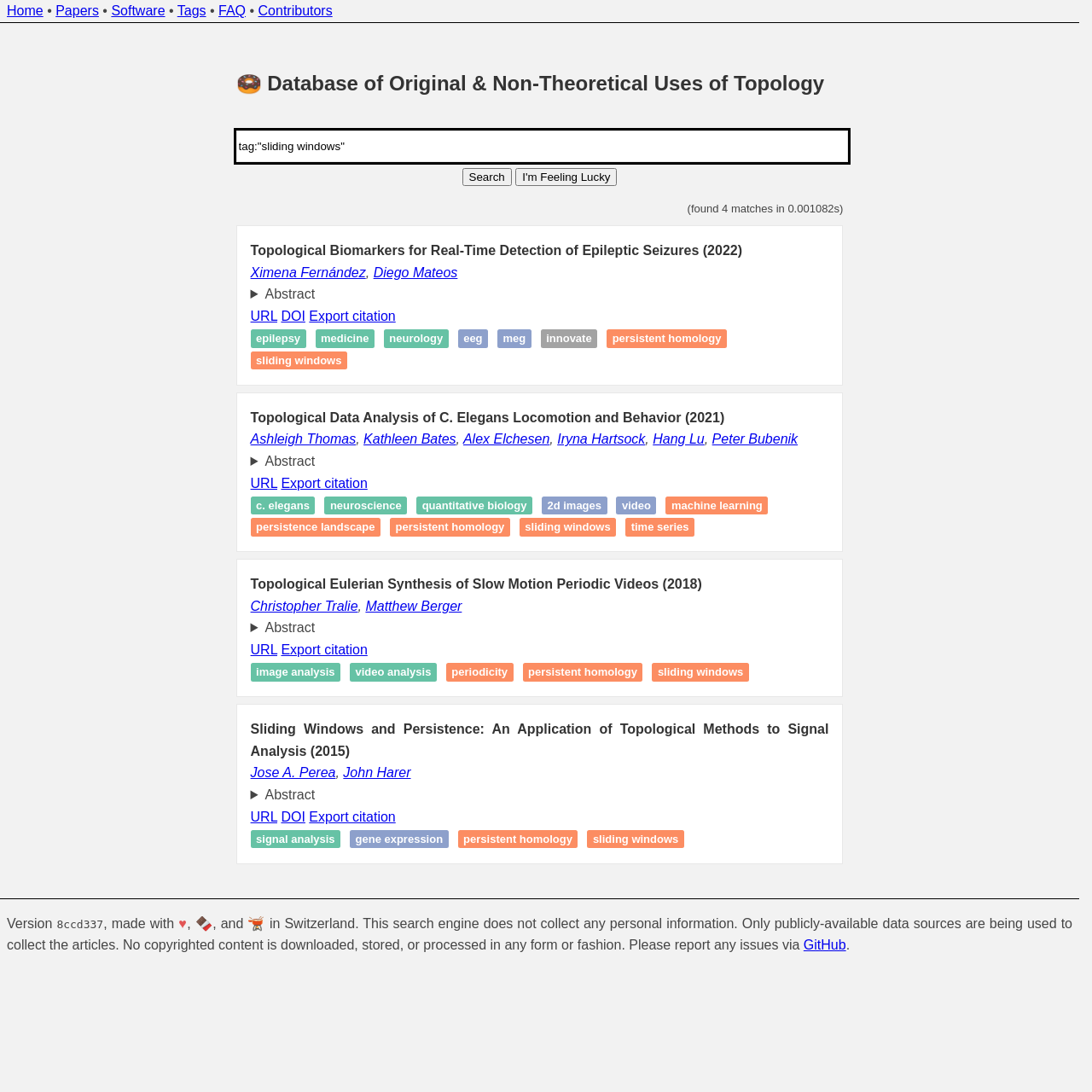Pinpoint the bounding box coordinates of the clickable area needed to execute the instruction: "Search for papers with the tag 'sliding windows'". The coordinates should be specified as four float numbers between 0 and 1, i.e., [left, top, right, bottom].

[0.218, 0.128, 0.316, 0.14]